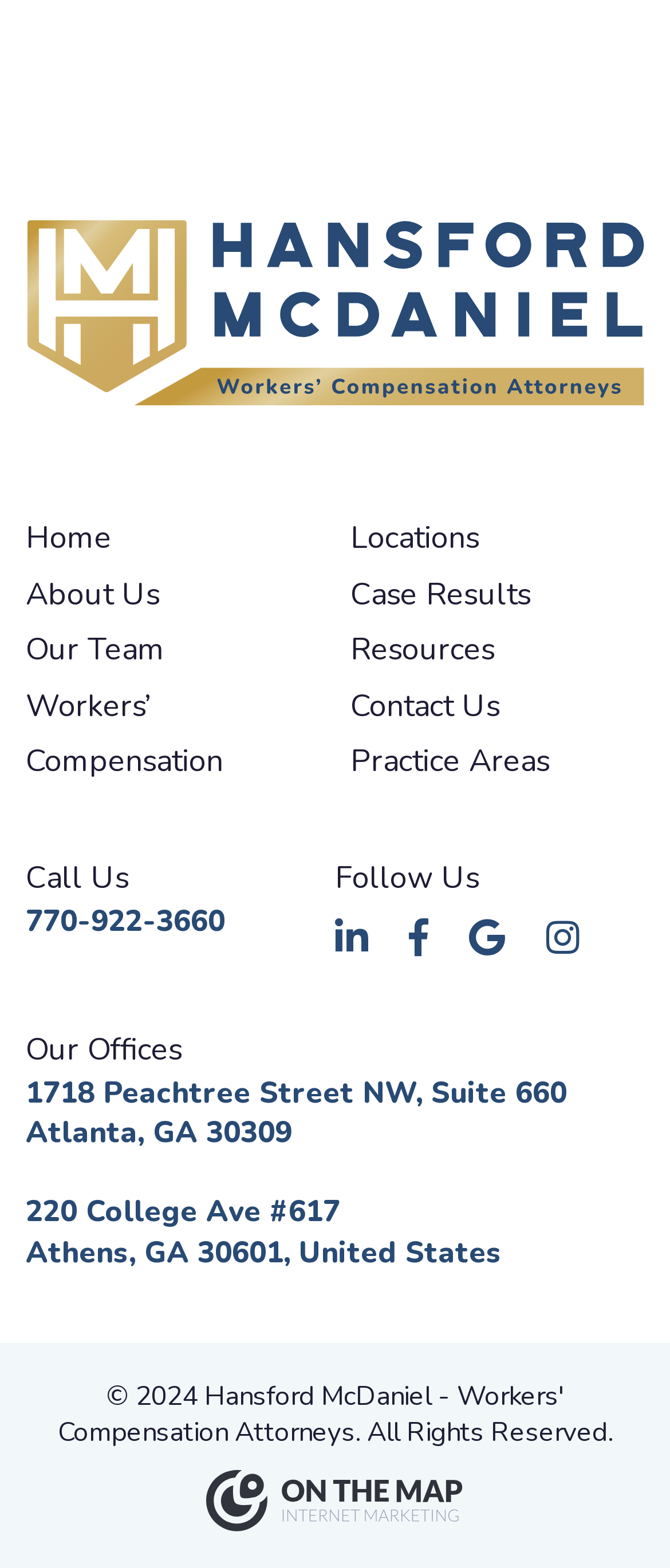Can you determine the bounding box coordinates of the area that needs to be clicked to fulfill the following instruction: "Click the Home link"?

[0.038, 0.33, 0.167, 0.356]